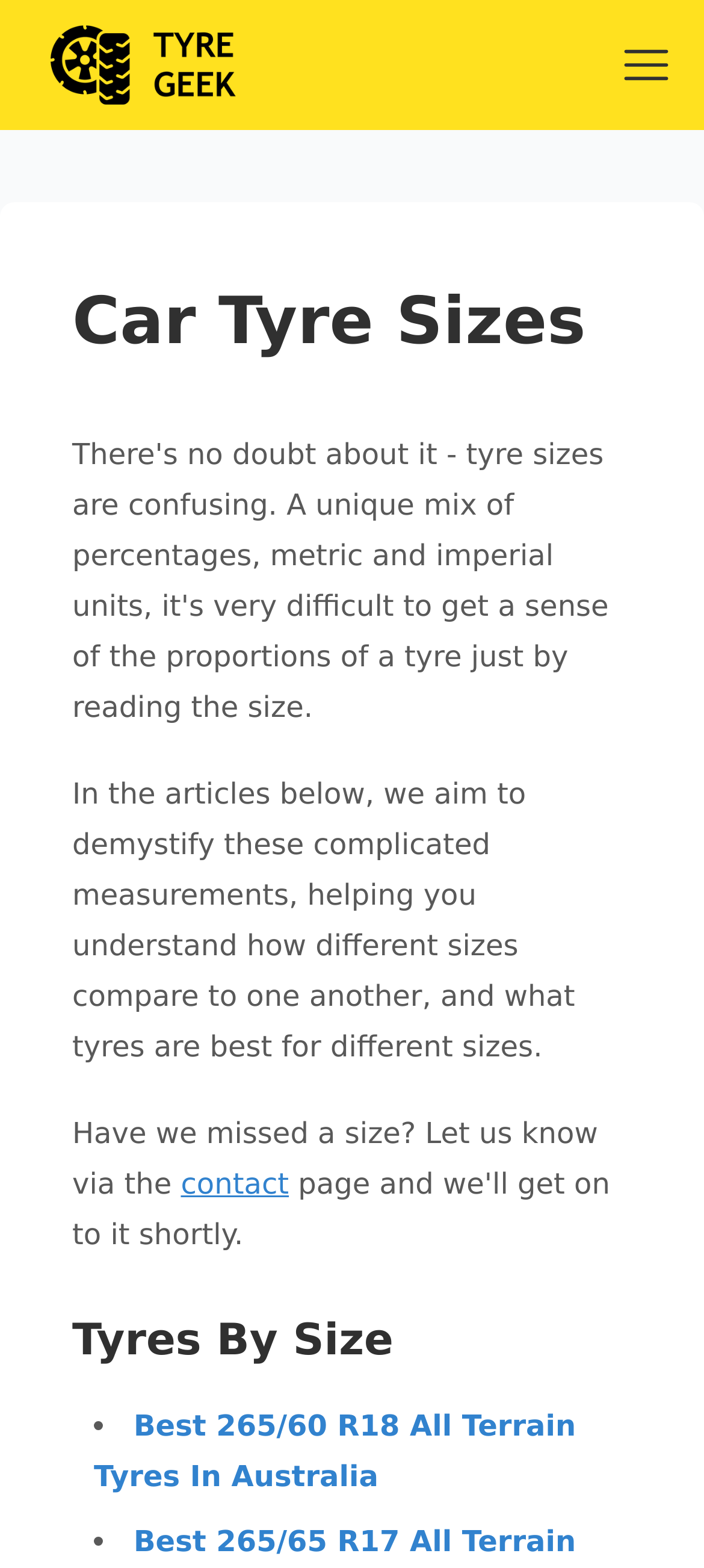Refer to the image and provide an in-depth answer to the question: 
Can users filter the tyre size guides?

The presence of checkboxes next to the categories, such as 'Tyres By Size', 'Tyres By Vehicle', and others, suggests that users can filter the tyre size guides by selecting or deselecting these categories.